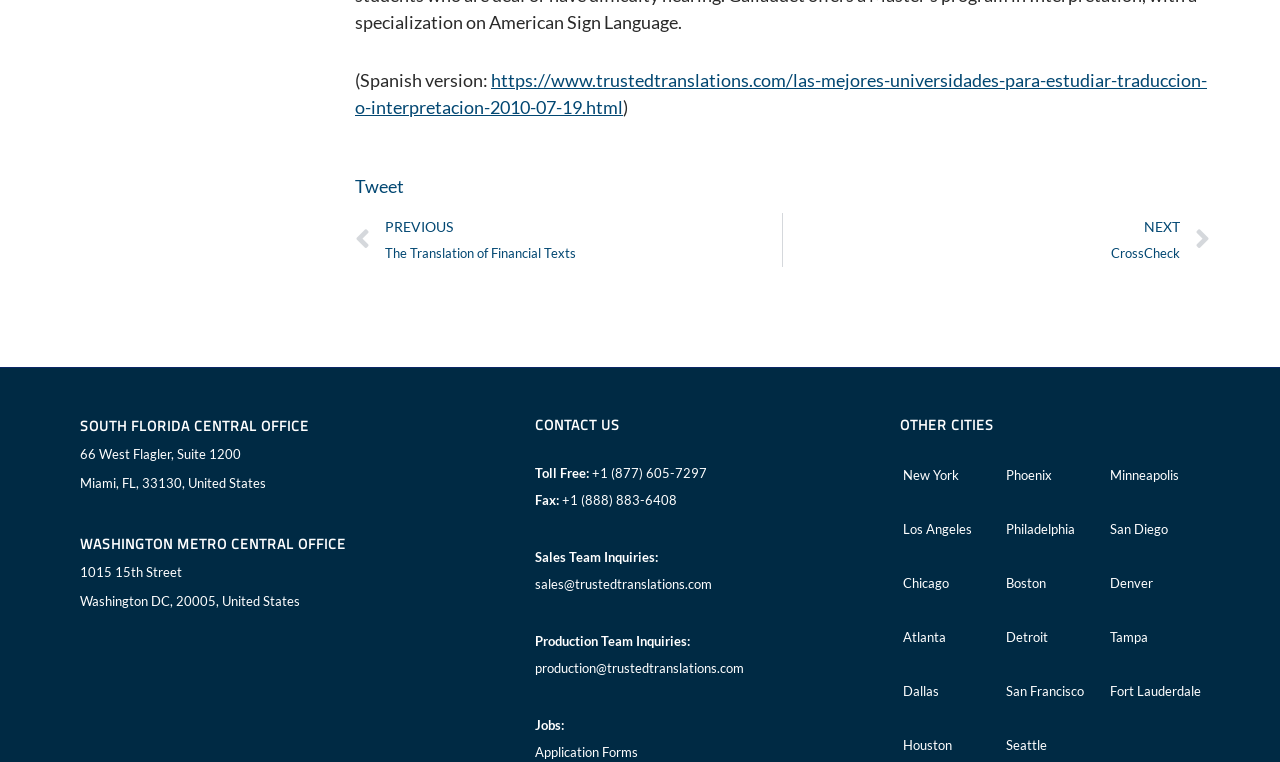What is the fax number for contact?
Based on the image, provide a one-word or brief-phrase response.

+1 (888) 883-6408